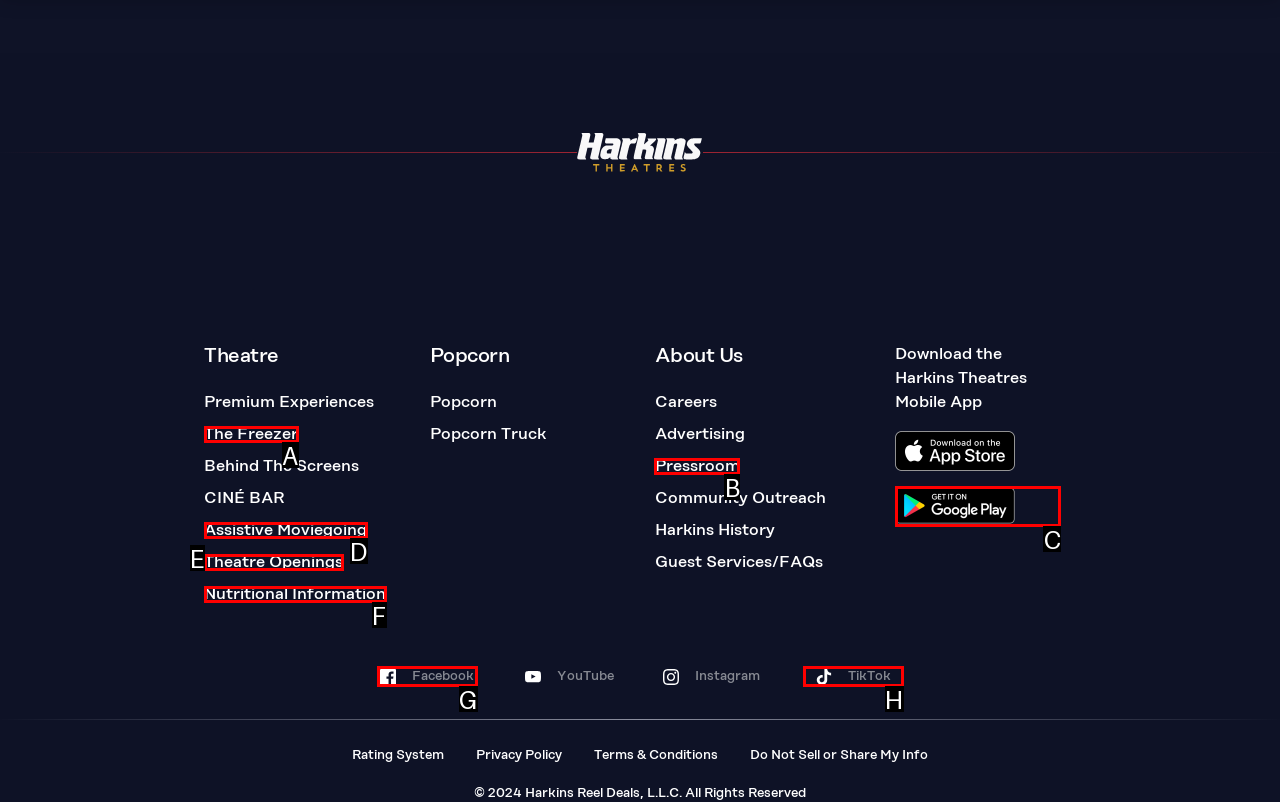Identify the HTML element that corresponds to the description: alt="Harkins - Android App"
Provide the letter of the matching option from the given choices directly.

C